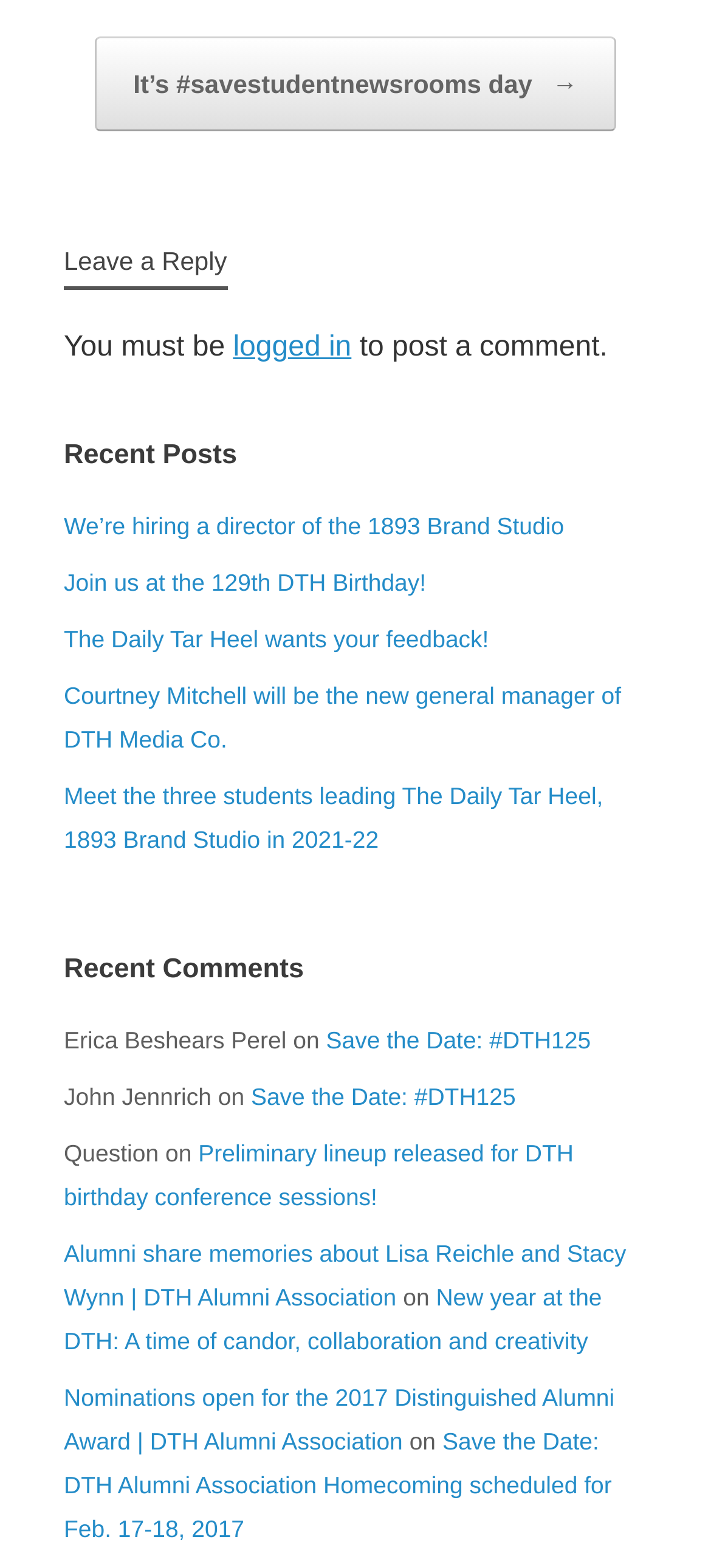Find the bounding box coordinates for the HTML element described in this sentence: "logged in". Provide the coordinates as four float numbers between 0 and 1, in the format [left, top, right, bottom].

[0.328, 0.212, 0.494, 0.232]